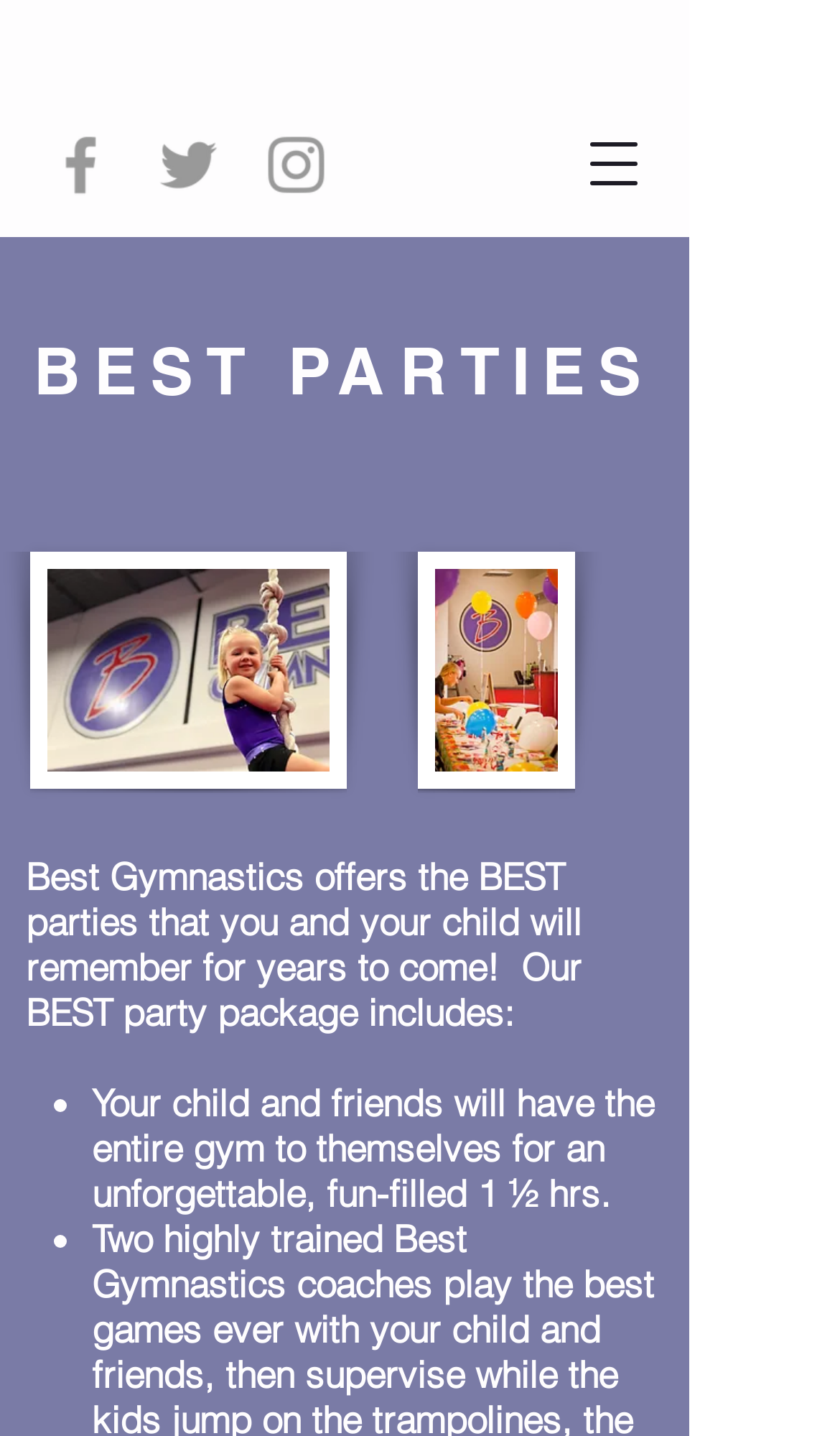How many images are on the webpage? Based on the image, give a response in one word or a short phrase.

3